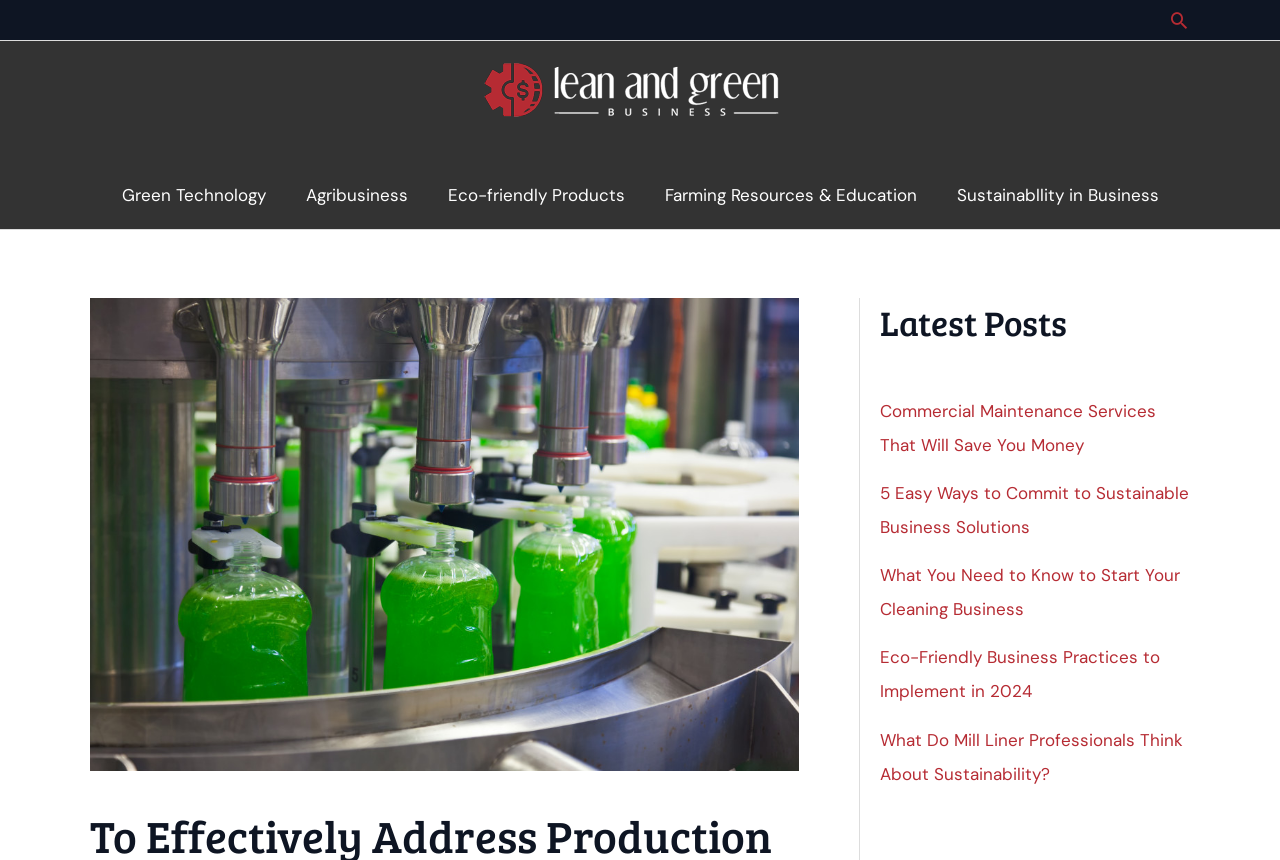Determine the bounding box coordinates of the region that needs to be clicked to achieve the task: "Read the latest post about Commercial Maintenance Services".

[0.688, 0.465, 0.903, 0.53]